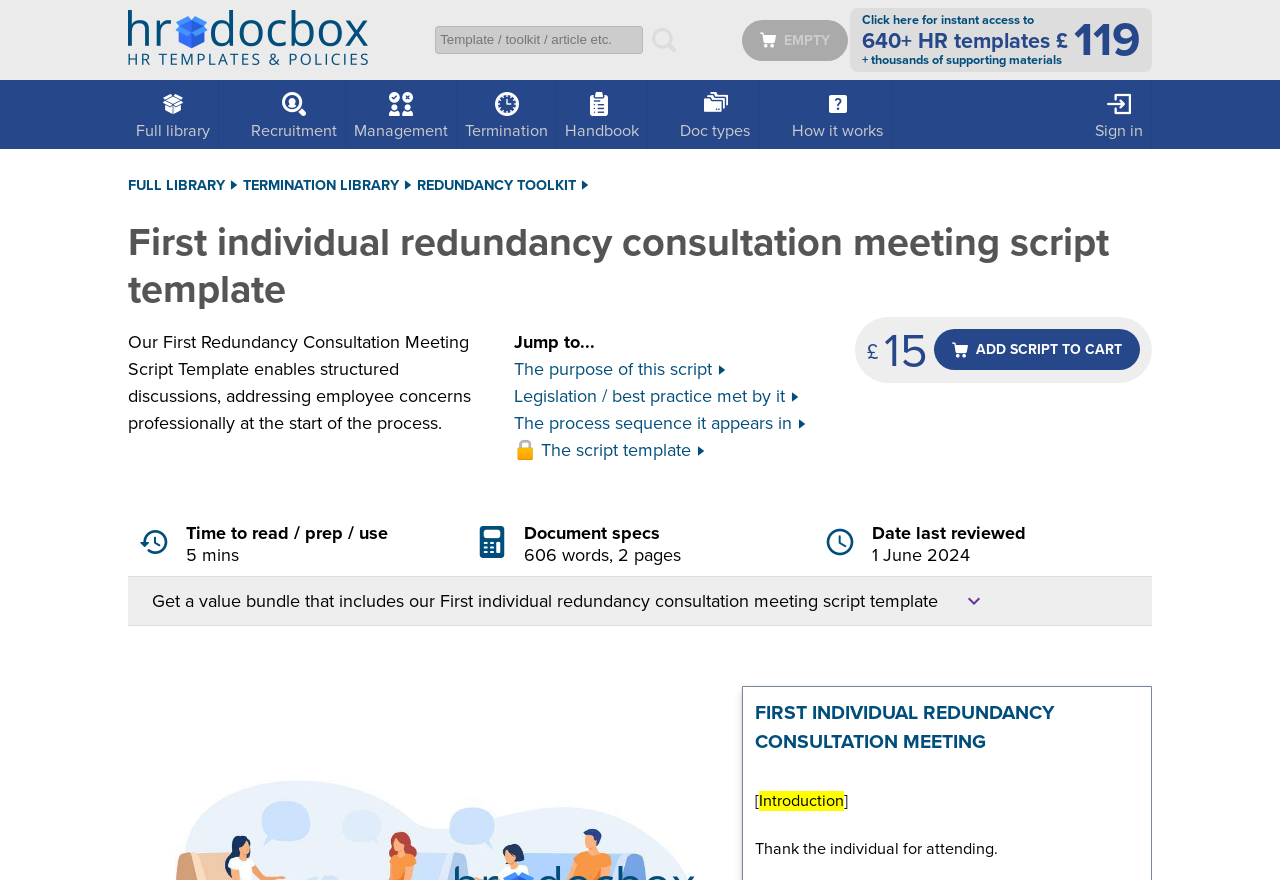Carefully observe the image and respond to the question with a detailed answer:
What is the name of the template?

I found the answer by looking at the heading element on the webpage, which says 'First individual redundancy consultation meeting script template'. This is the main title of the webpage, and it clearly indicates the name of the template.